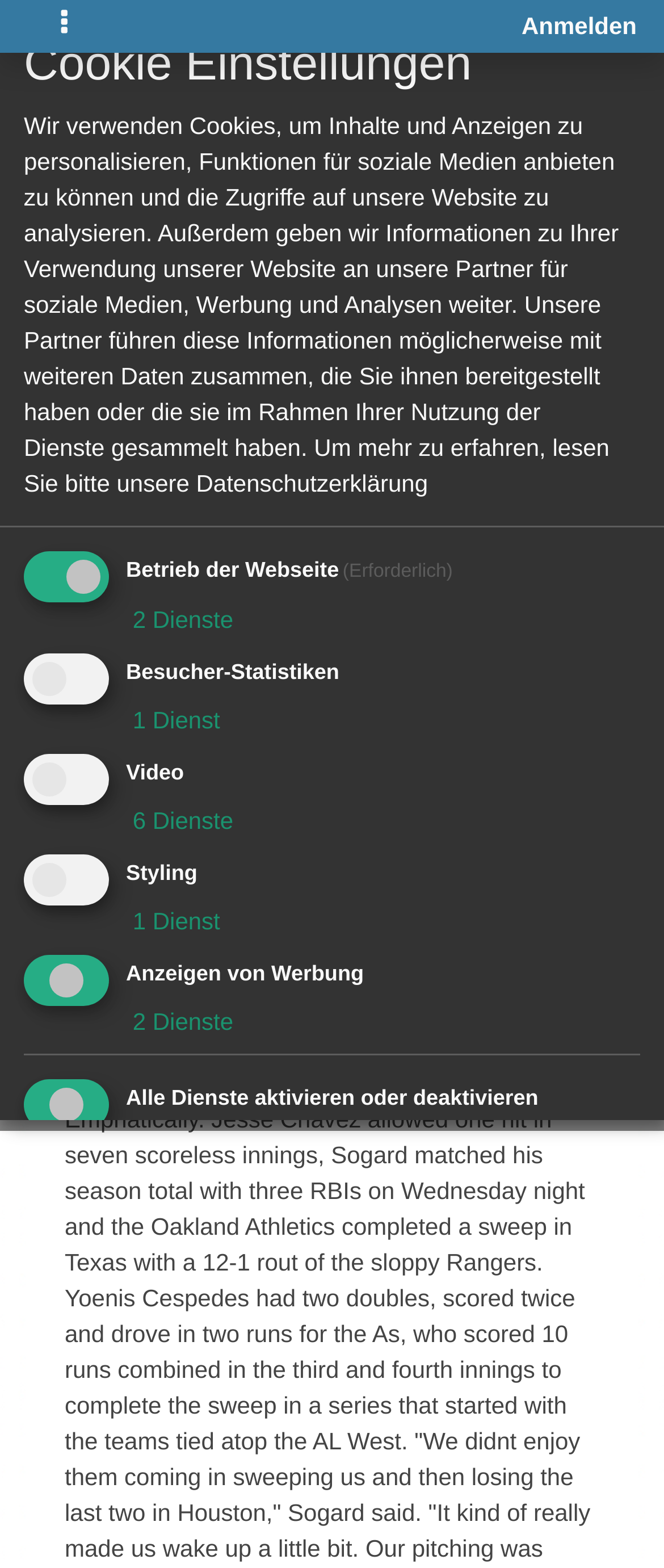Please identify the bounding box coordinates for the region that you need to click to follow this instruction: "View all answers".

[0.077, 0.432, 0.923, 0.47]